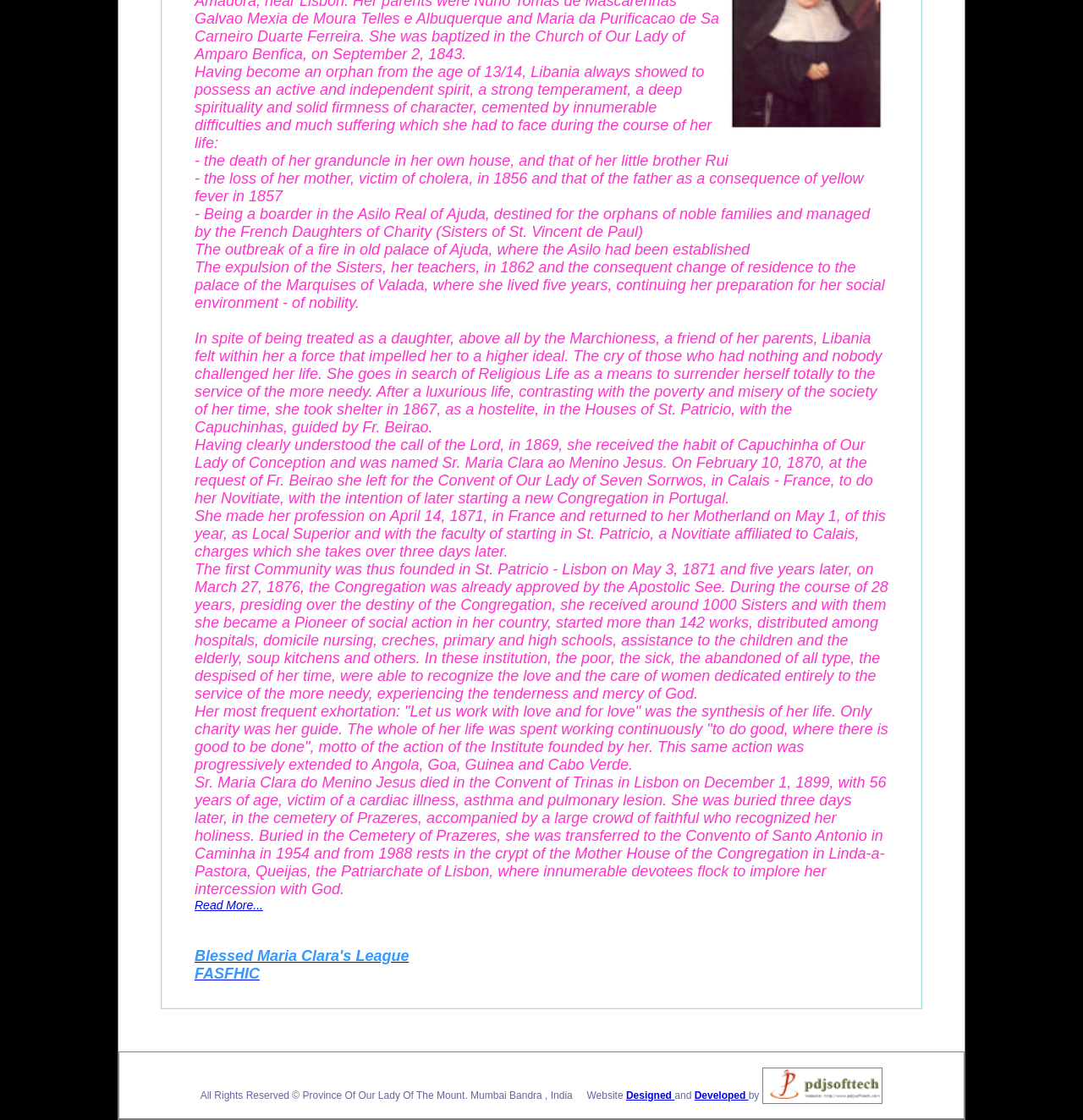Determine the bounding box coordinates (top-left x, top-left y, bottom-right x, bottom-right y) of the UI element described in the following text: Read More...

[0.18, 0.802, 0.243, 0.814]